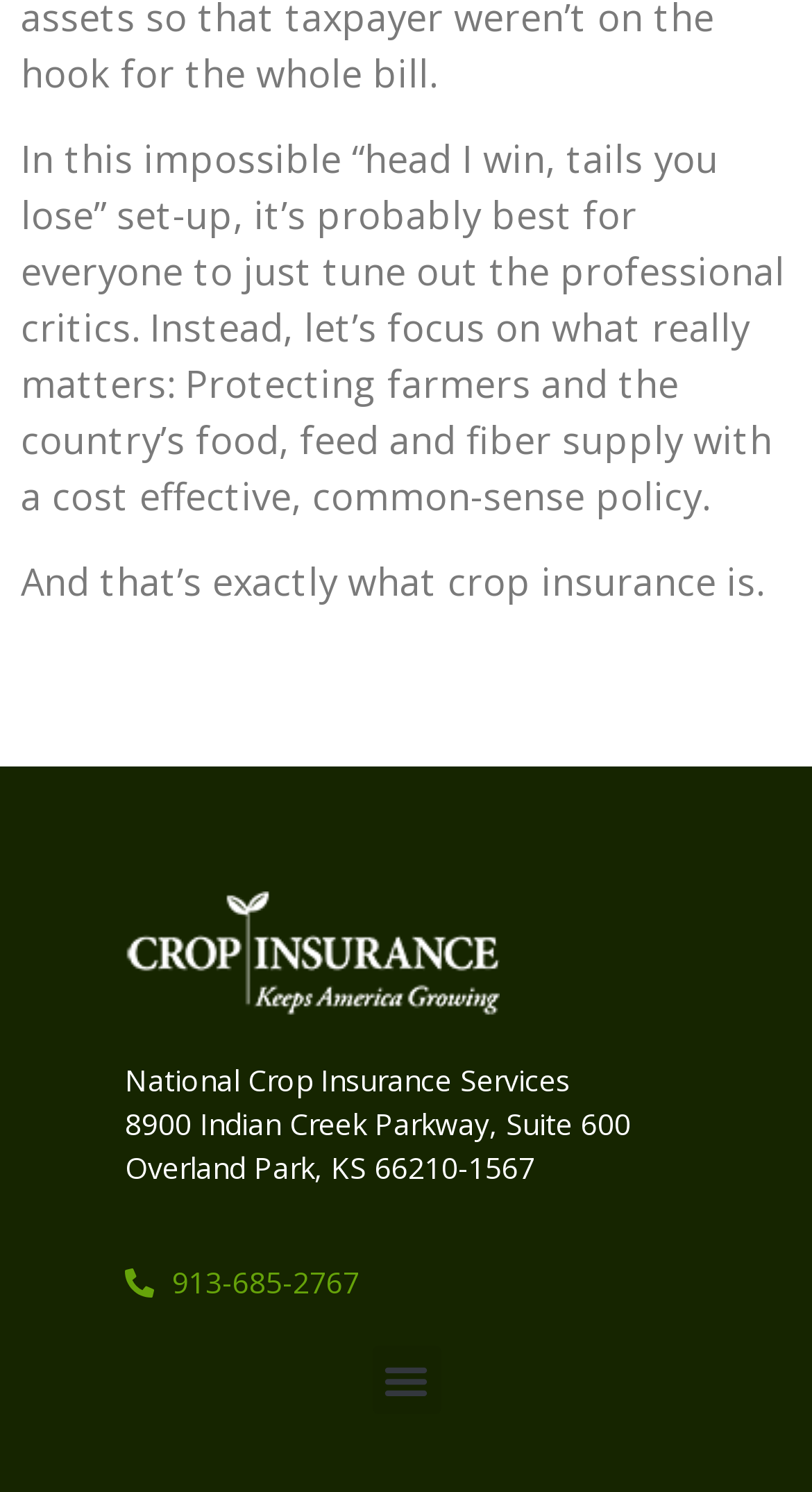Use a single word or phrase to respond to the question:
What is the name of the organization?

National Crop Insurance Services